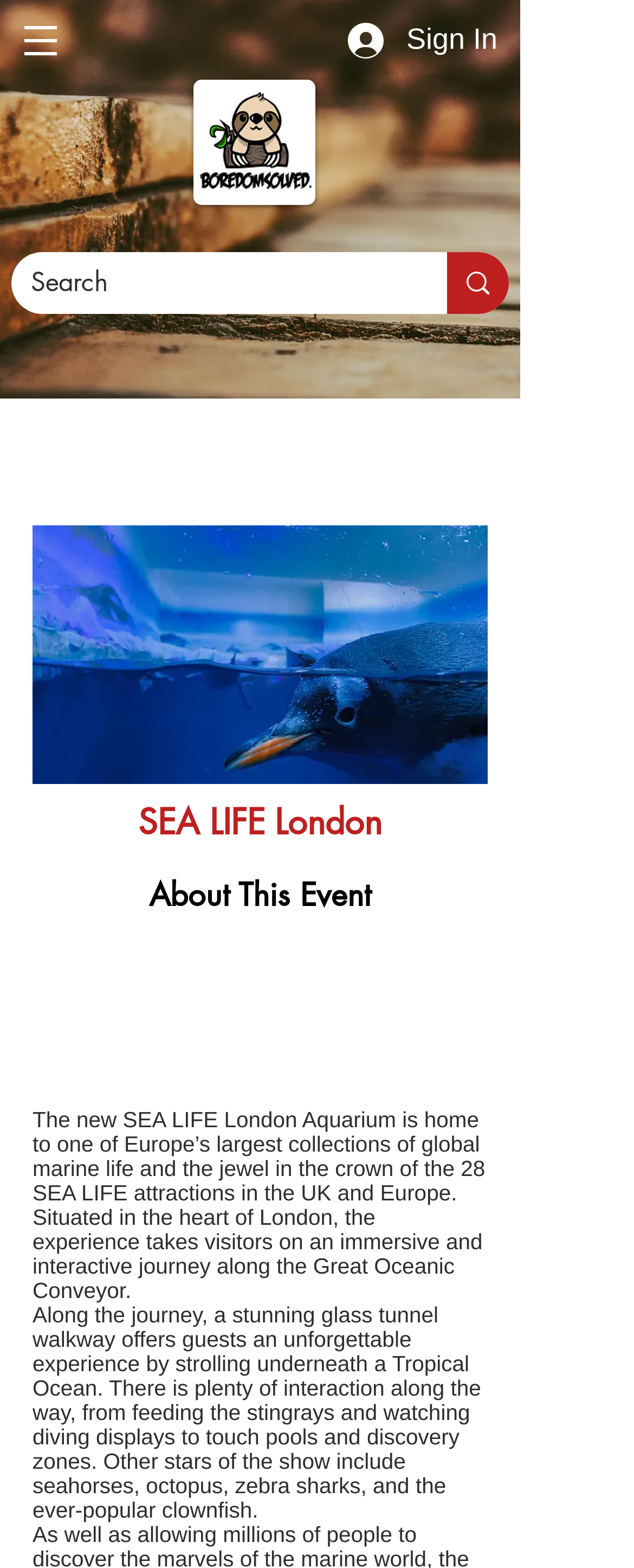Based on what you see in the screenshot, provide a thorough answer to this question: What is the main attraction in London?

Based on the webpage, I can see that the main attraction is SEA LIFE London Aquarium, which is home to one of Europe's largest collections of global marine life. This is evident from the heading 'SEA LIFE London' and the description of the attraction.